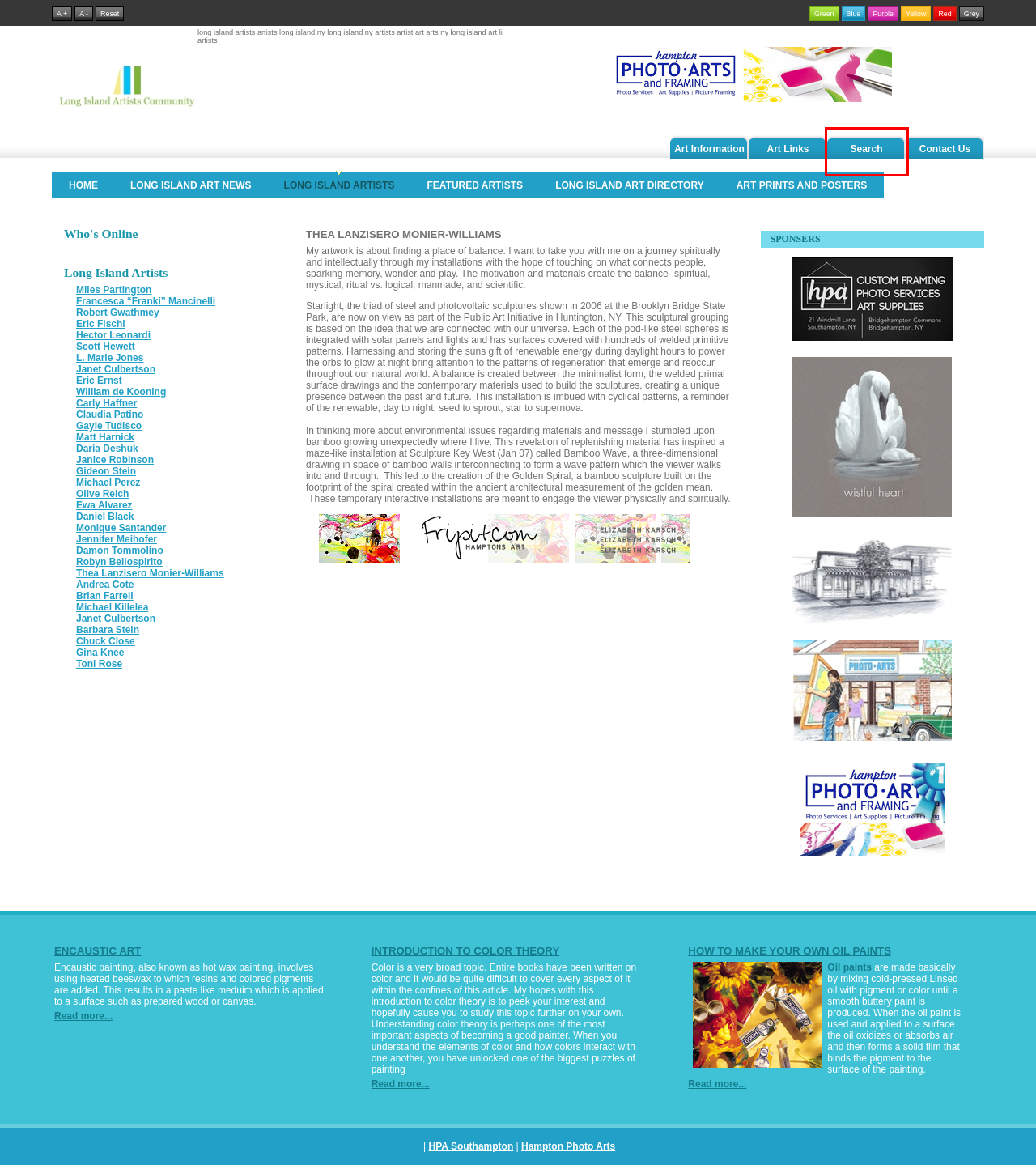Given a screenshot of a webpage with a red rectangle bounding box around a UI element, select the best matching webpage description for the new webpage that appears after clicking the highlighted element. The candidate descriptions are:
A. Long Island Artists Community - Damon Tommolino
B. Long Island Artists Community - Andrea Cote
C. Long Island Artists Community - Eric Fischl
D. Hampton Photo Arts - Art Supplies
E. Long Island Artists Community - Hector Leonardi
F. Long Island Artists Community - Francesca âFrankiâ Mancinelli
G. Long Island Artists Community - Long Island Artists
H. Long Island Artists Community - Search

H